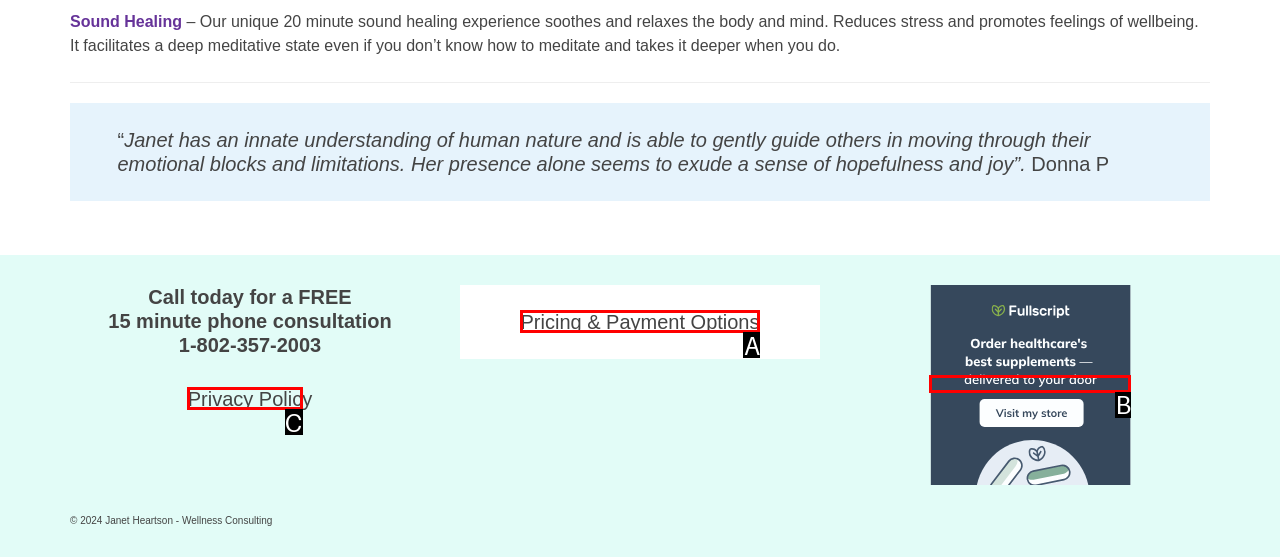Based on the description: Pricing & Payment Options, find the HTML element that matches it. Provide your answer as the letter of the chosen option.

A